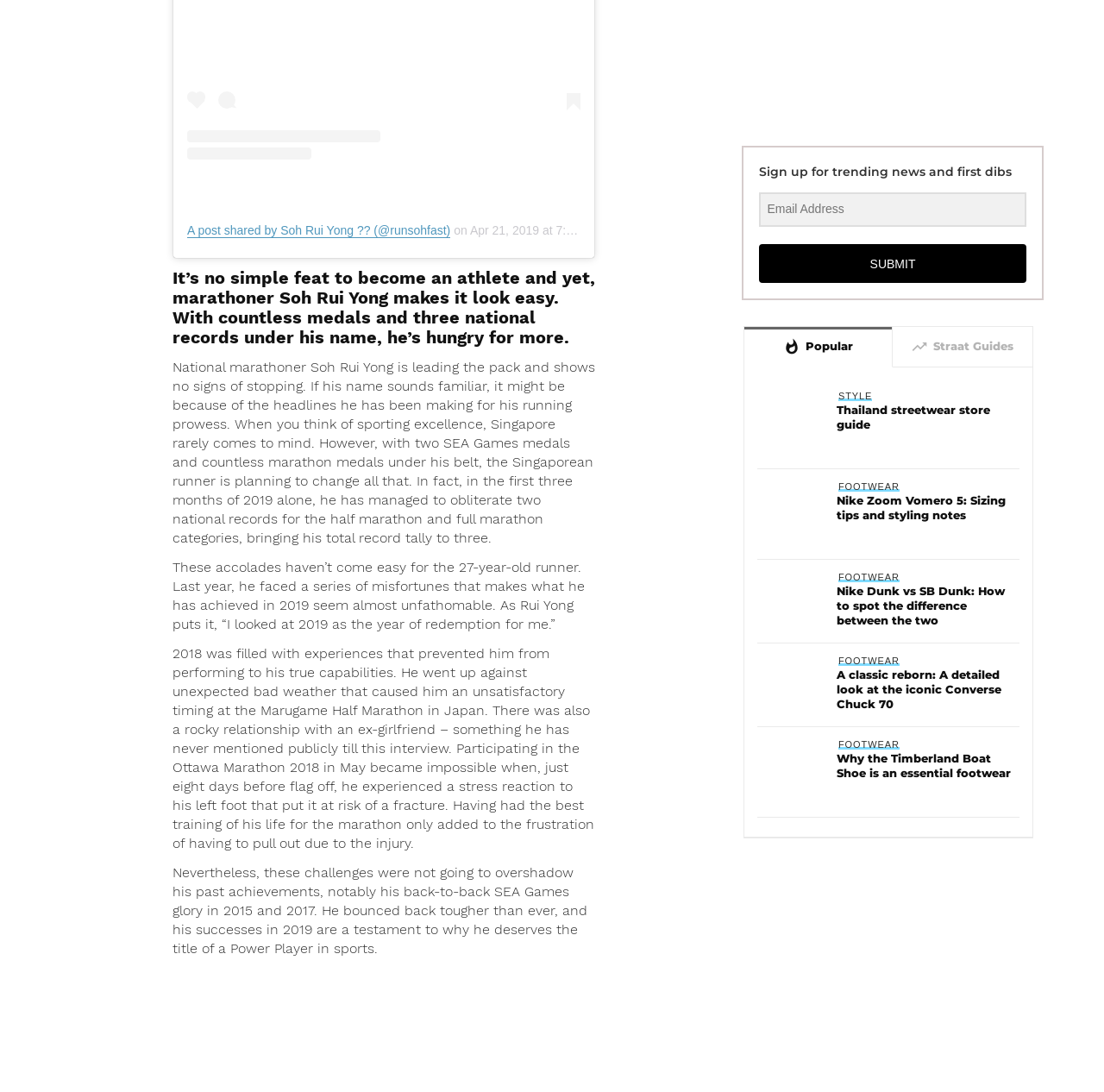Identify the bounding box coordinates of the area that should be clicked in order to complete the given instruction: "Submit". The bounding box coordinates should be four float numbers between 0 and 1, i.e., [left, top, right, bottom].

[0.688, 0.223, 0.93, 0.259]